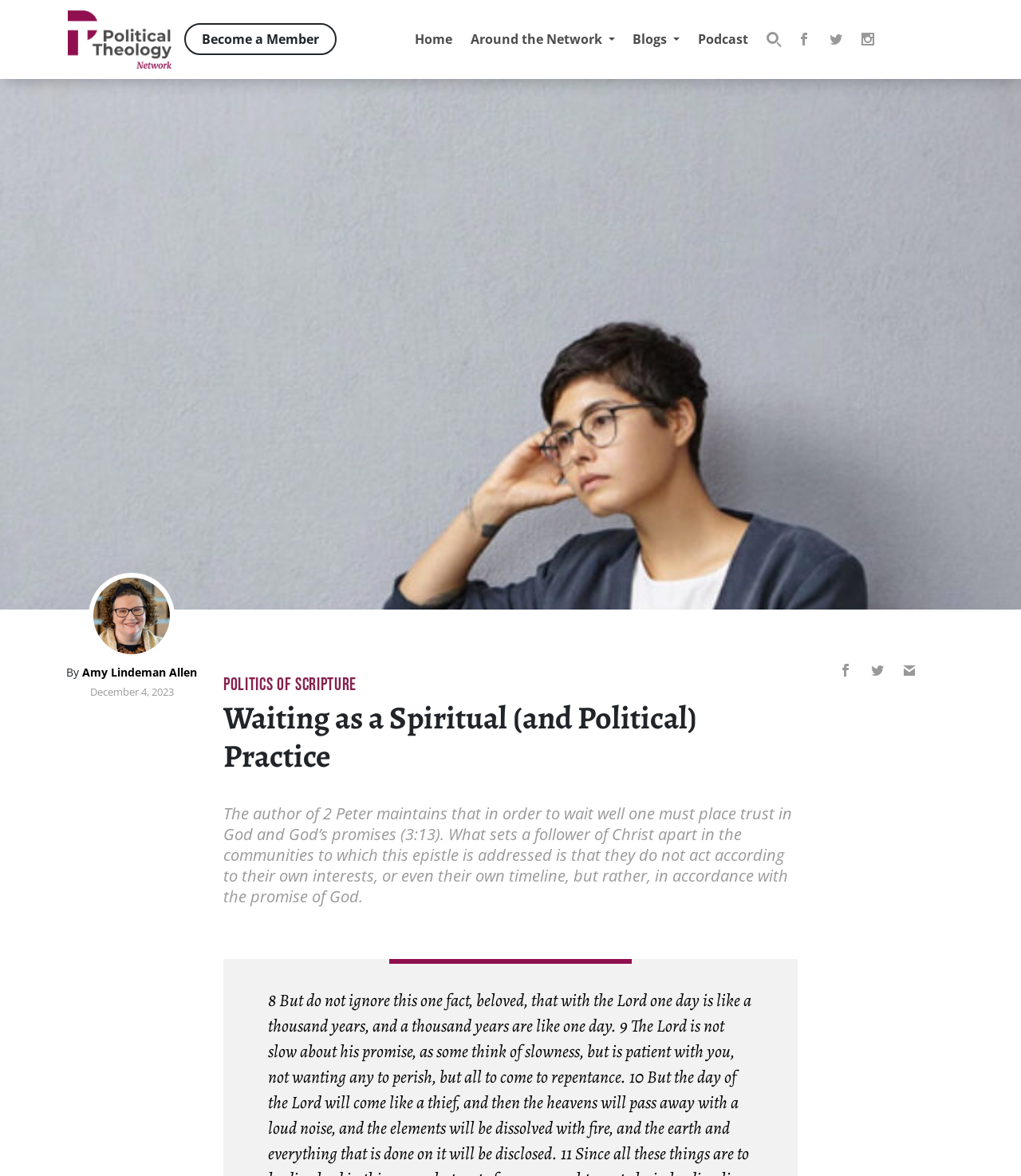What is the author's name?
Observe the image and answer the question with a one-word or short phrase response.

Amy Lindeman Allen